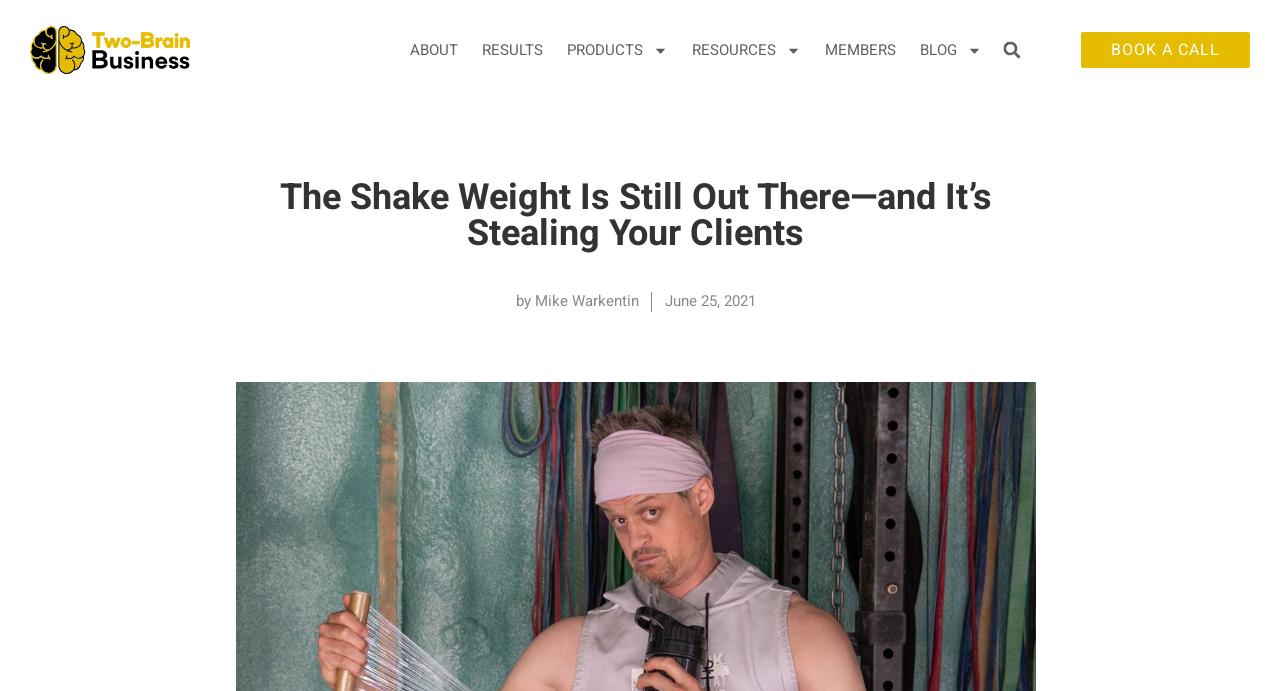Predict the bounding box of the UI element based on the description: "Resources". The coordinates should be four float numbers between 0 and 1, formatted as [left, top, right, bottom].

[0.531, 0.036, 0.635, 0.109]